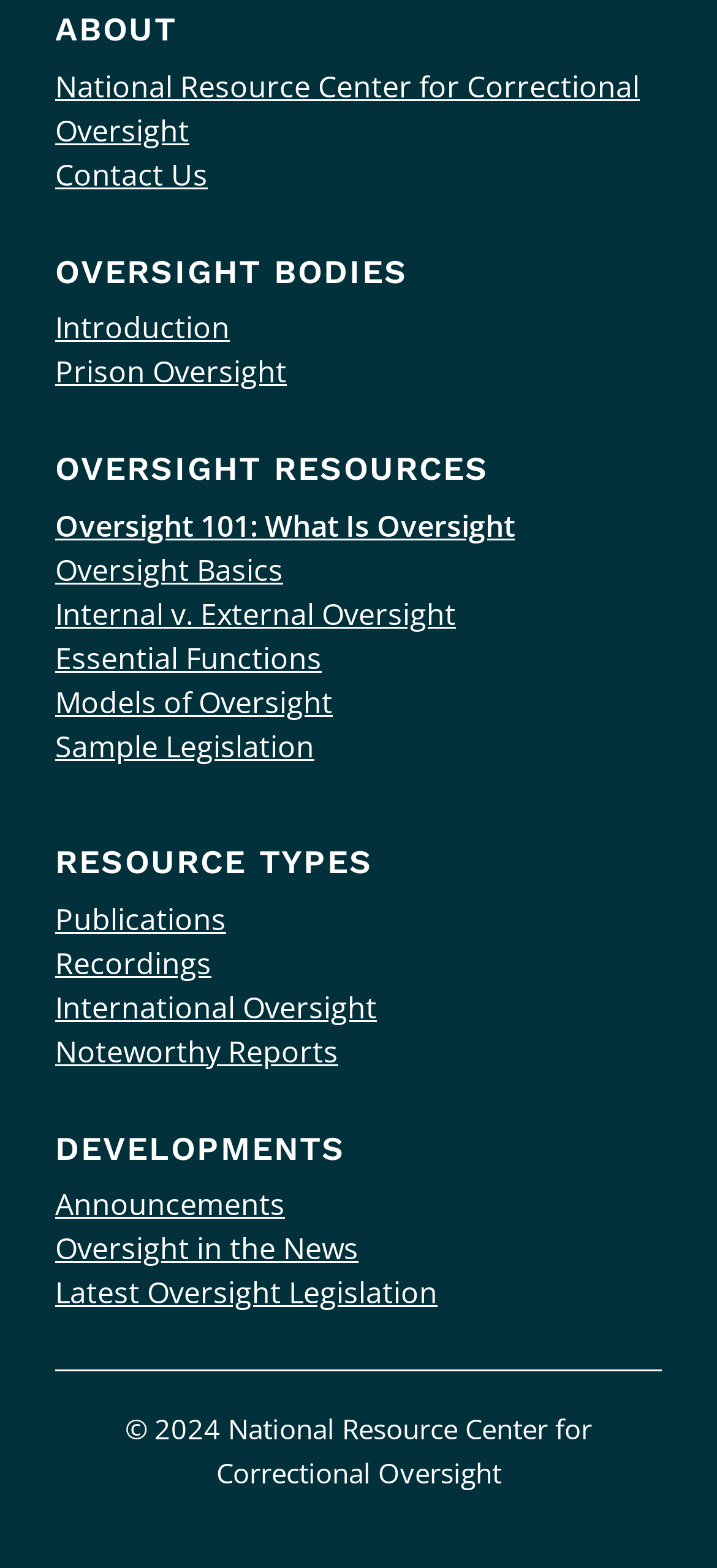Locate and provide the bounding box coordinates for the HTML element that matches this description: "Latest Oversight Legislation".

[0.077, 0.811, 0.61, 0.837]